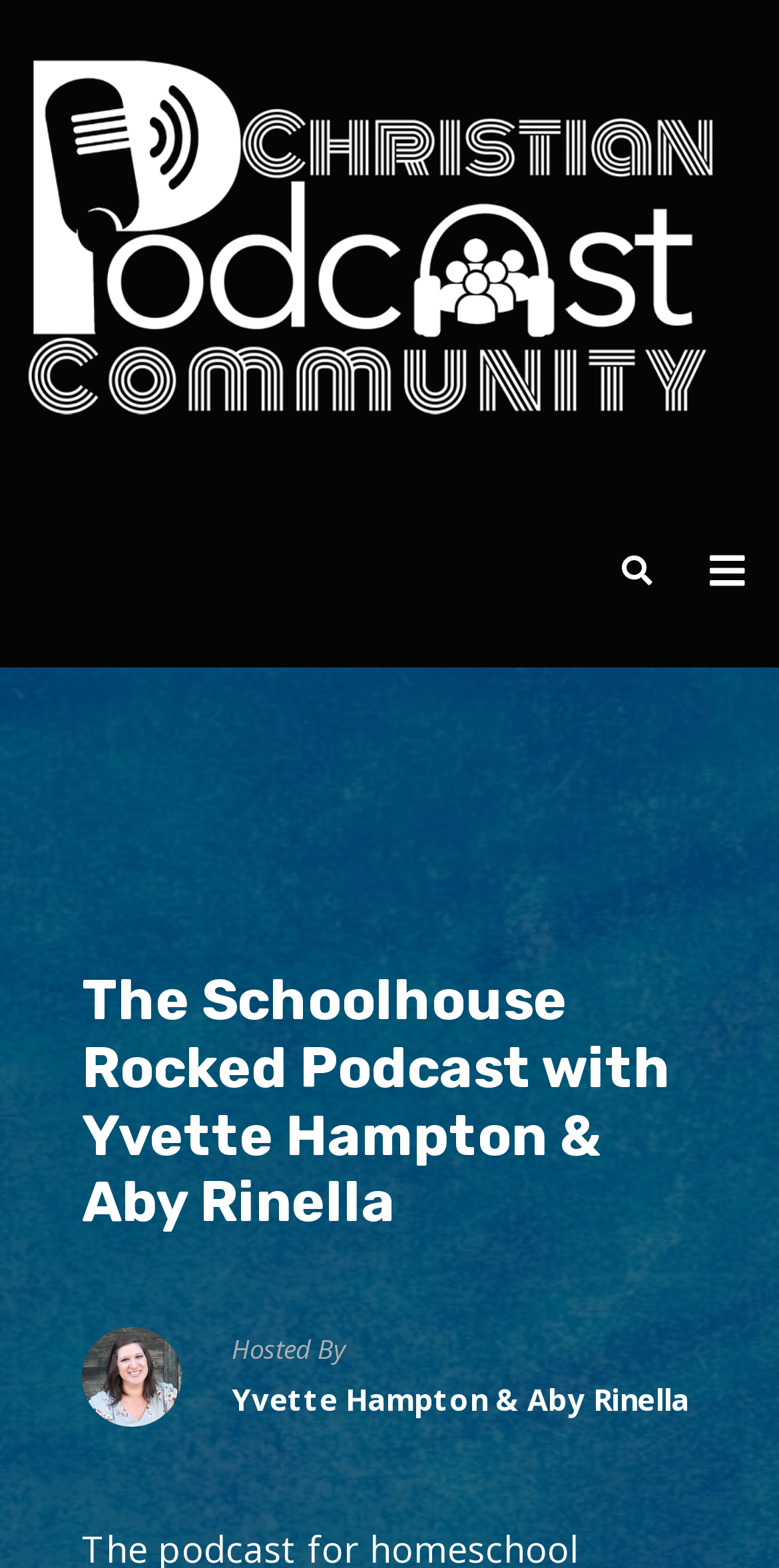Create a detailed narrative of the webpage’s visual and textual elements.

The webpage appears to be a podcast episode page, specifically "The Schoolhouse Rocked Podcast with Yvette Hampton & Aby Rinella" on "The Christian Podcast Community" platform. 

At the top of the page, there is a heading with the title "The Christian Podcast Community", accompanied by a link and an image with the same title. This element spans almost the entire width of the page, from the top-left to the top-right.

Below this heading, there is another heading with the title "The Schoolhouse Rocked Podcast with Yvette Hampton & Aby Rinella", which is also a link. This element is positioned roughly in the middle of the page, slightly to the right.

To the right of the second heading, there is an image, which is relatively small in size. 

Further down, there is a static text element that reads "Hosted By", positioned near the bottom of the page, slightly to the right of the center.